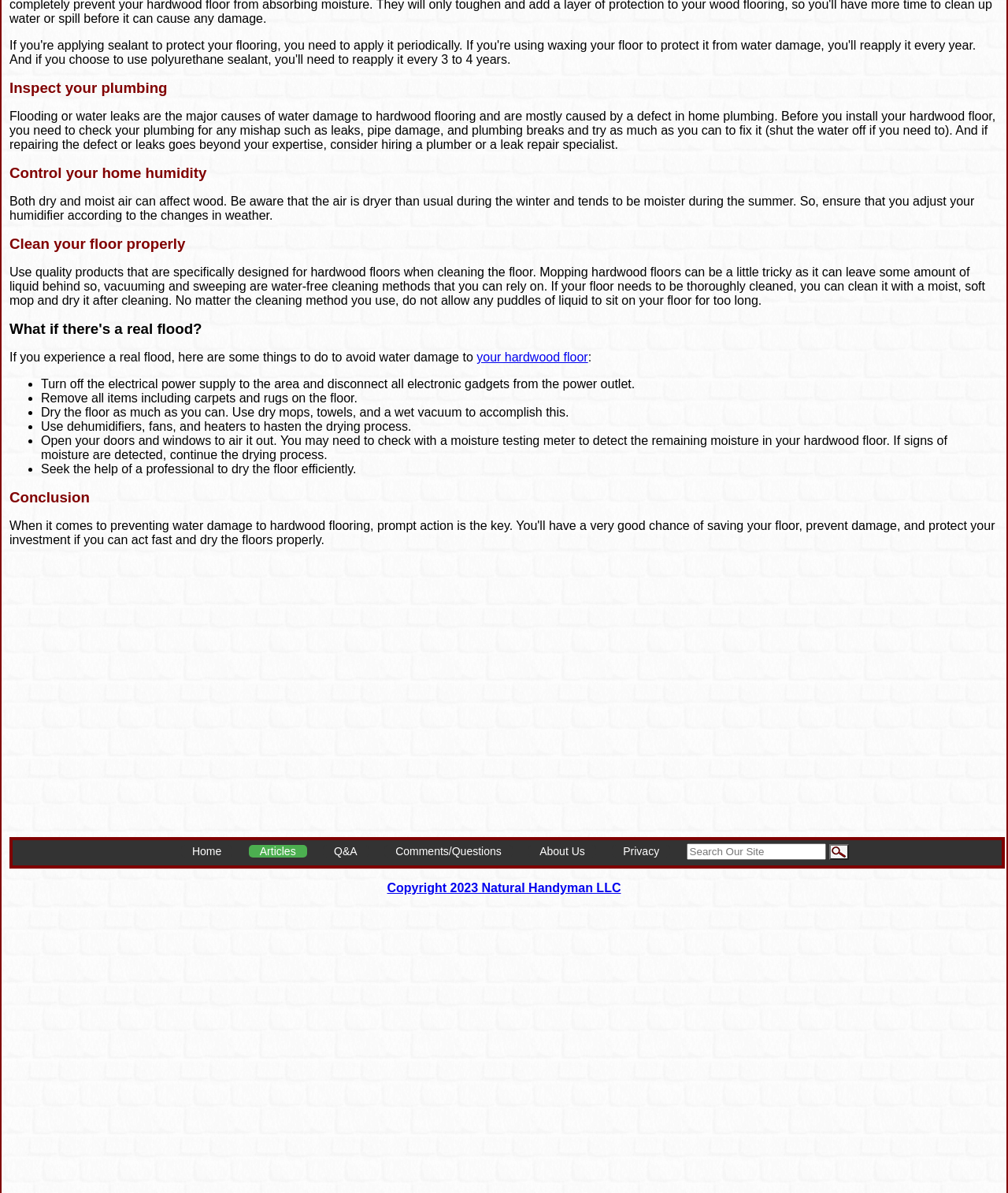Locate the UI element described by Copyright 2023 Natural Handyman LLC in the provided webpage screenshot. Return the bounding box coordinates in the format (top-left x, top-left y, bottom-right x, bottom-right y), ensuring all values are between 0 and 1.

[0.384, 0.739, 0.616, 0.75]